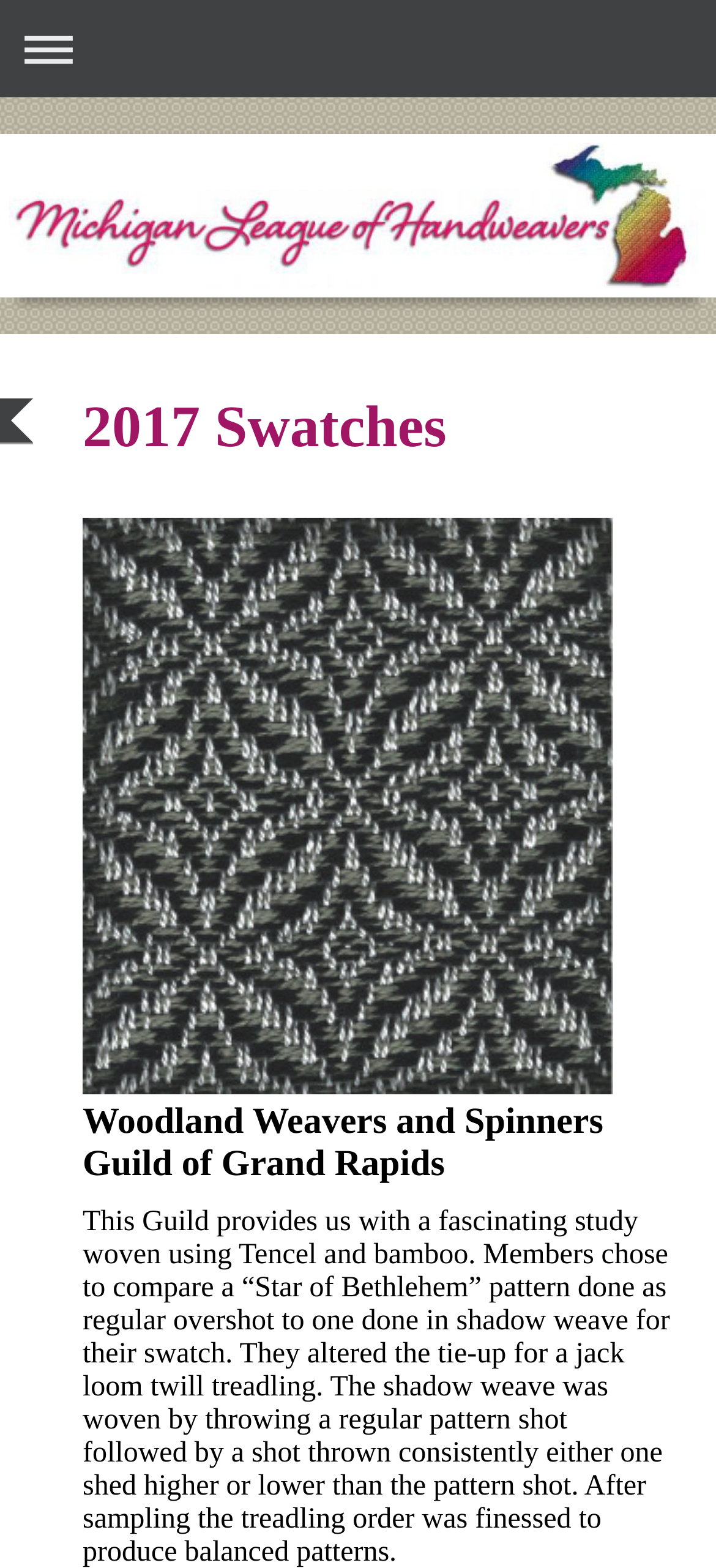What type of fabric is used in the swatch? Analyze the screenshot and reply with just one word or a short phrase.

Tencel and bamboo